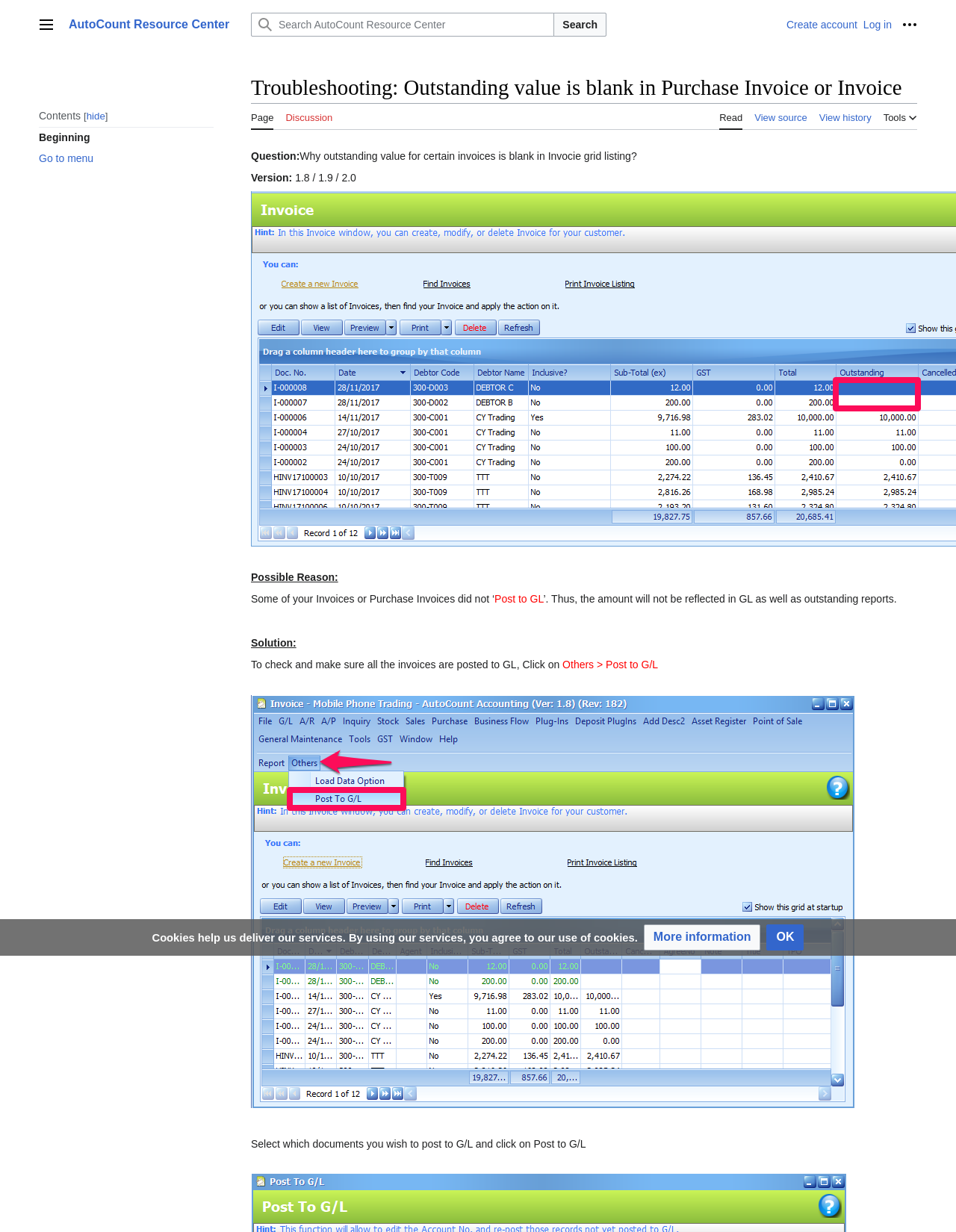Predict the bounding box coordinates of the area that should be clicked to accomplish the following instruction: "Create account". The bounding box coordinates should consist of four float numbers between 0 and 1, i.e., [left, top, right, bottom].

[0.823, 0.015, 0.897, 0.025]